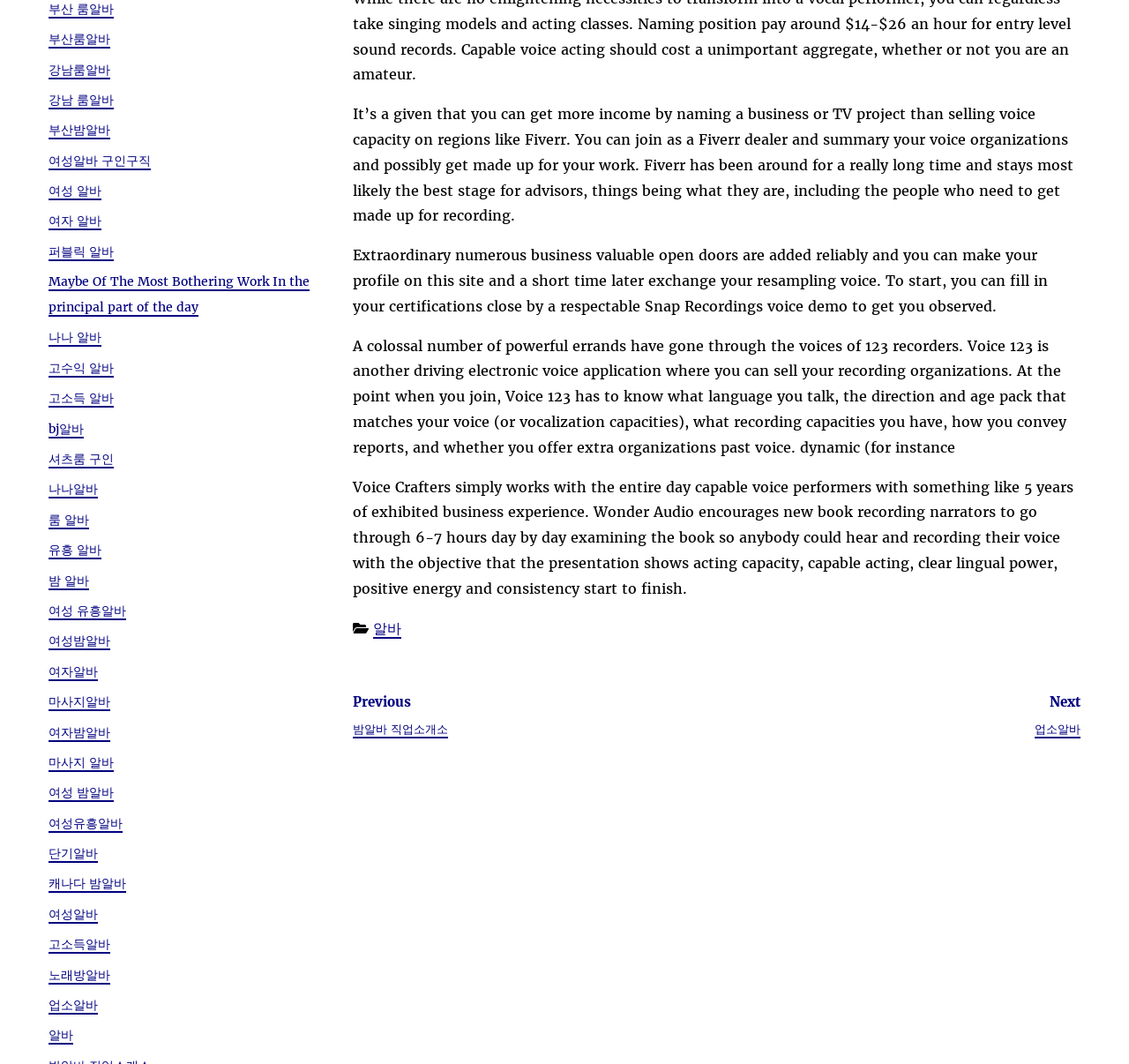Given the following UI element description: "노래방알바", find the bounding box coordinates in the webpage screenshot.

[0.043, 0.908, 0.098, 0.925]